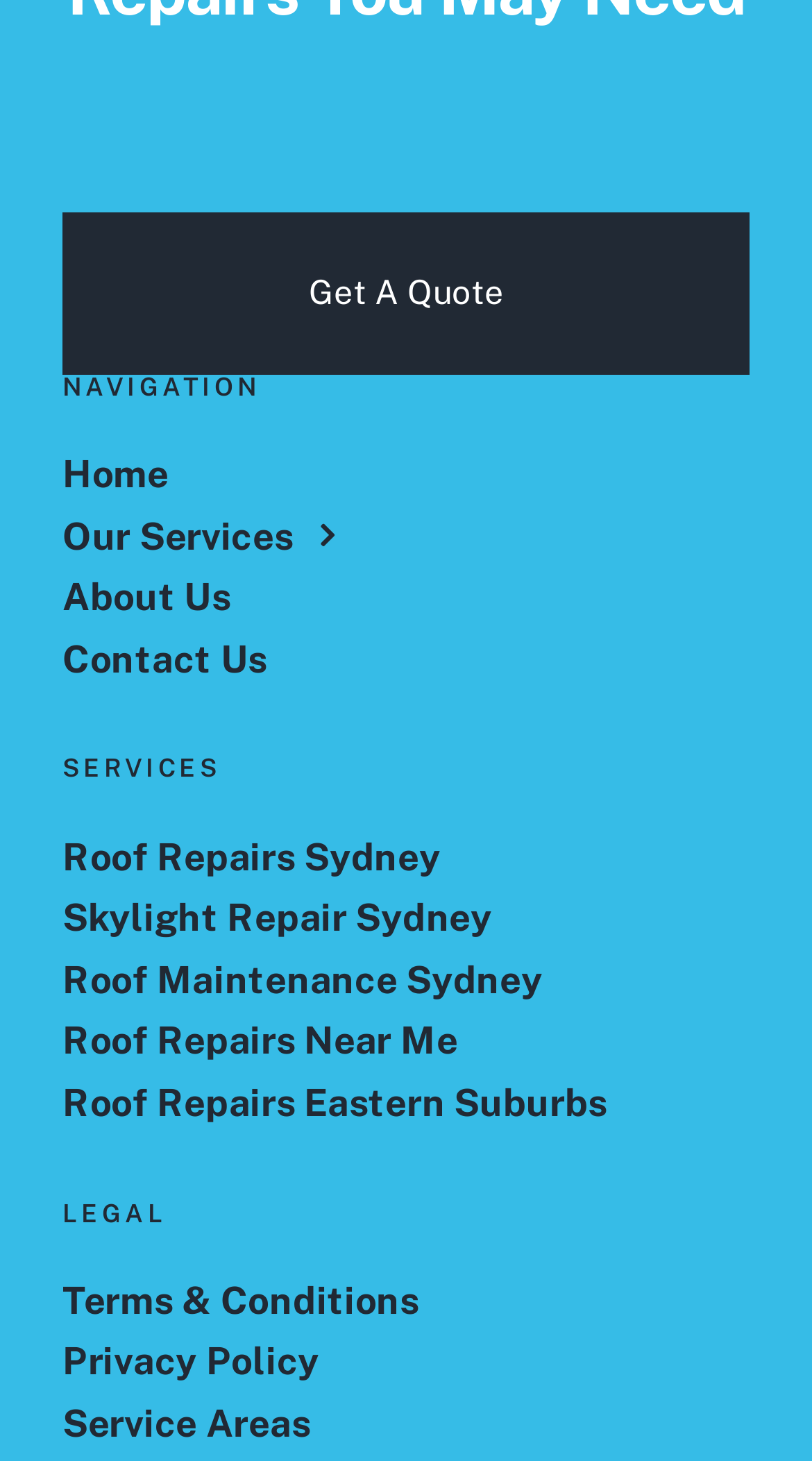Please locate the bounding box coordinates of the element's region that needs to be clicked to follow the instruction: "Learn about our services". The bounding box coordinates should be provided as four float numbers between 0 and 1, i.e., [left, top, right, bottom].

[0.077, 0.352, 0.923, 0.382]